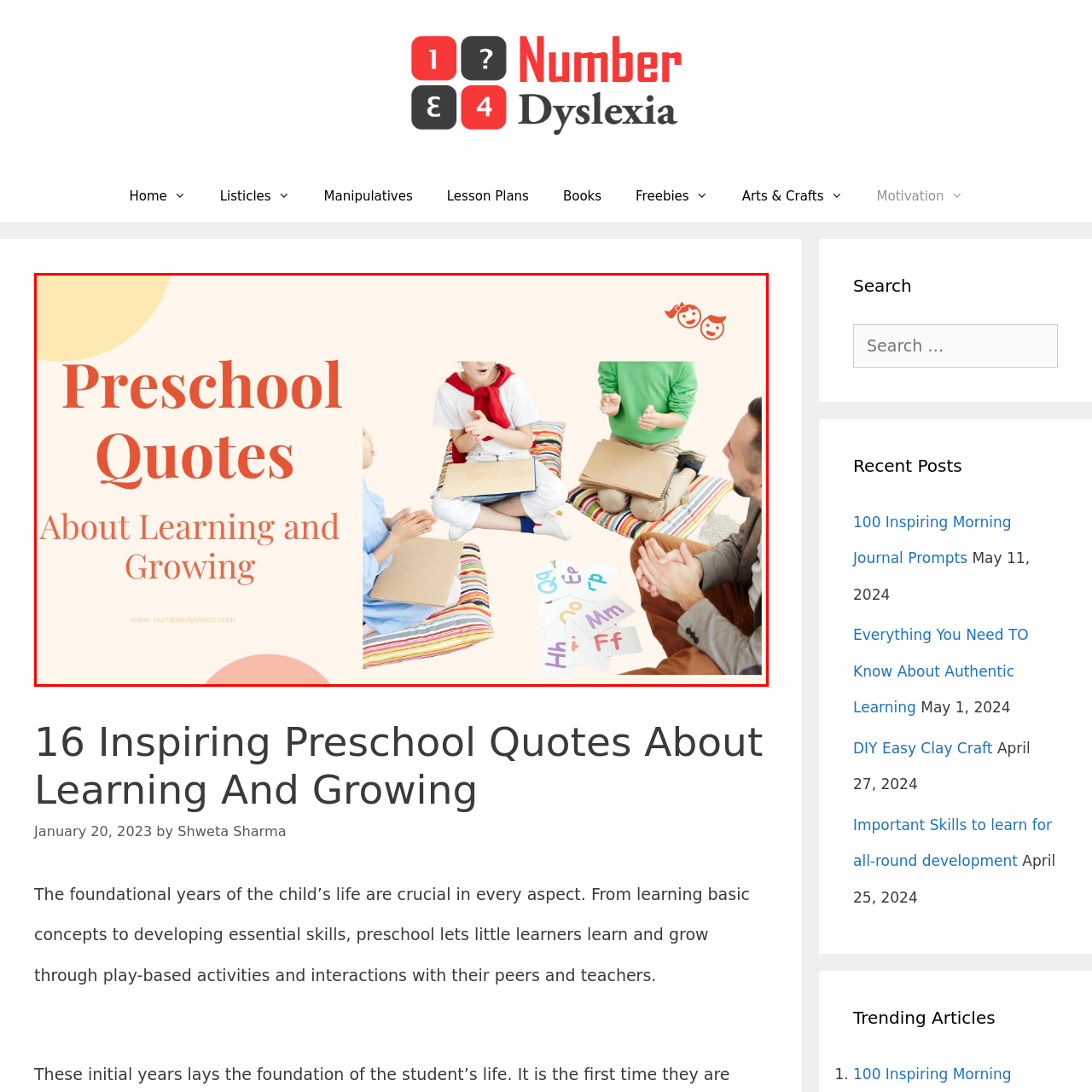Describe all the elements and activities occurring in the red-outlined area of the image extensively.

The image features a vibrant and engaging scene centered around preschool education, titled "Preschool Quotes About Learning and Growing." It showcases a group of young children and an adult seated on colorful striped mats, actively involved in a learning activity. 

The children, dressed in colorful outfits, appear to be enthusiastically participating, with one child in a playful red scarf. They are surrounded by various letters and educational materials, emphasizing a focus on literacy and essential skills development. The warm background complements the lively atmosphere of interaction, encouraging collaboration and play-based learning. 

This scene beautifully encapsulates the importance of foundational learning experiences in preschool, highlighting the joy and growth that comes from early educational engagements.